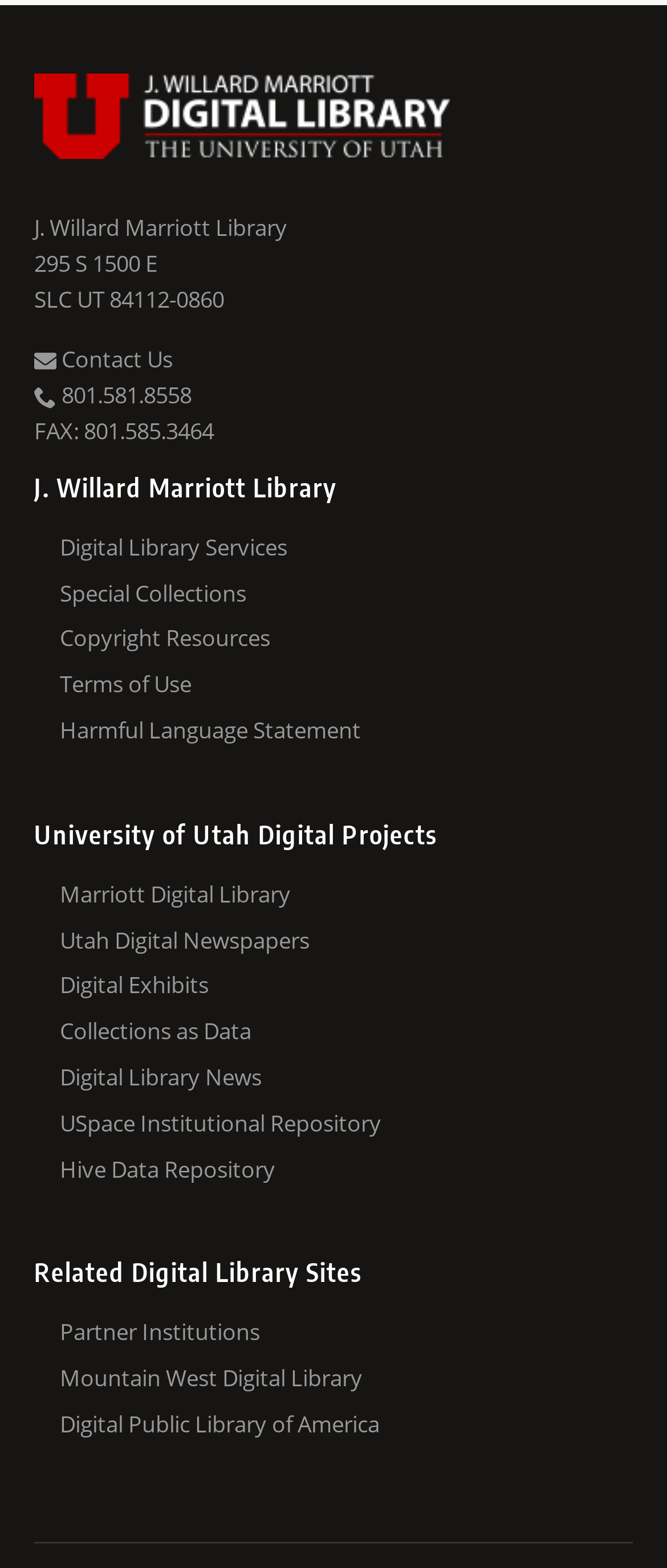Can you find the bounding box coordinates for the element to click on to achieve the instruction: "Read University of Utah Digital Projects"?

[0.051, 0.171, 0.949, 0.219]